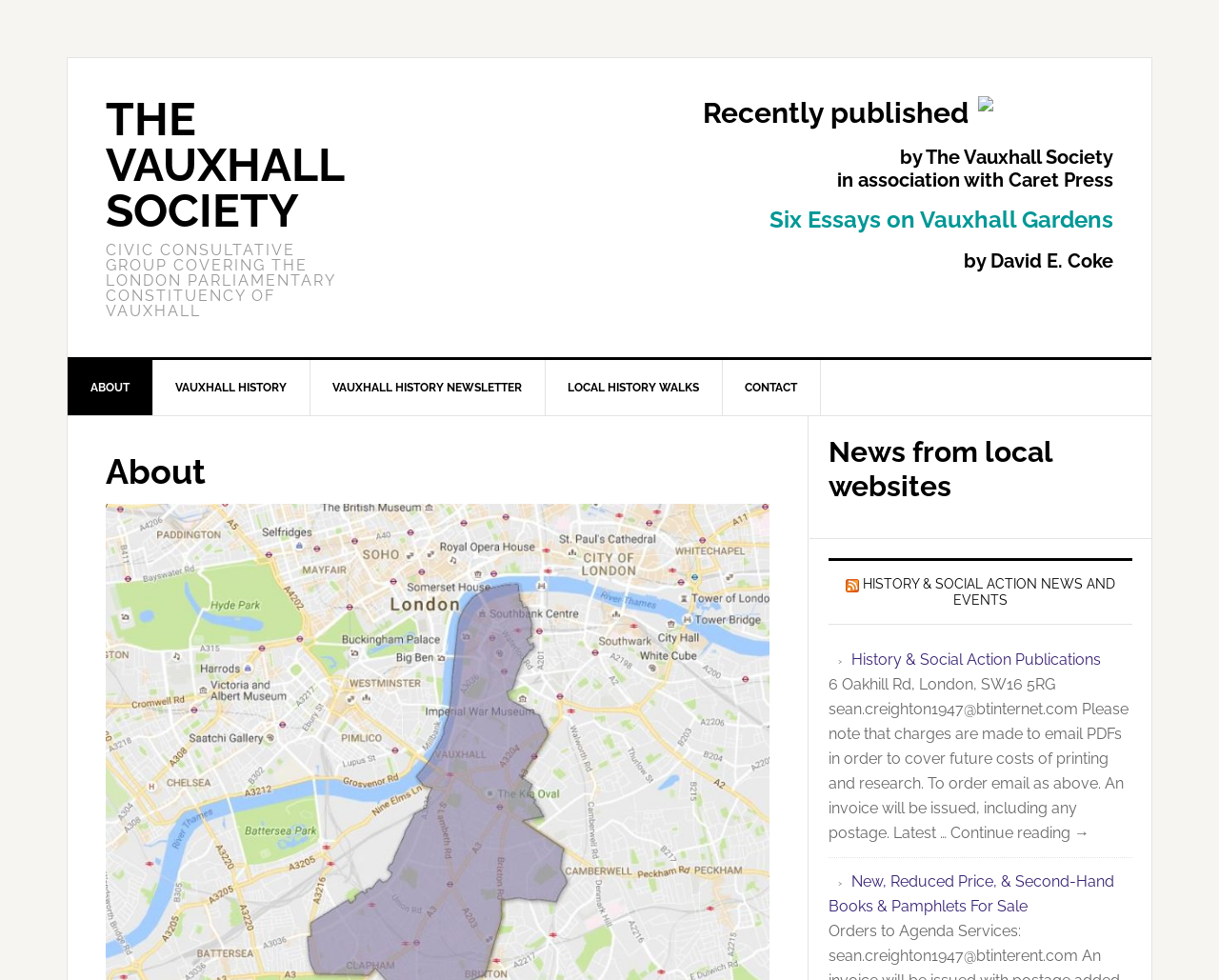Using the description: "Local History Walks", determine the UI element's bounding box coordinates. Ensure the coordinates are in the format of four float numbers between 0 and 1, i.e., [left, top, right, bottom].

[0.447, 0.367, 0.593, 0.424]